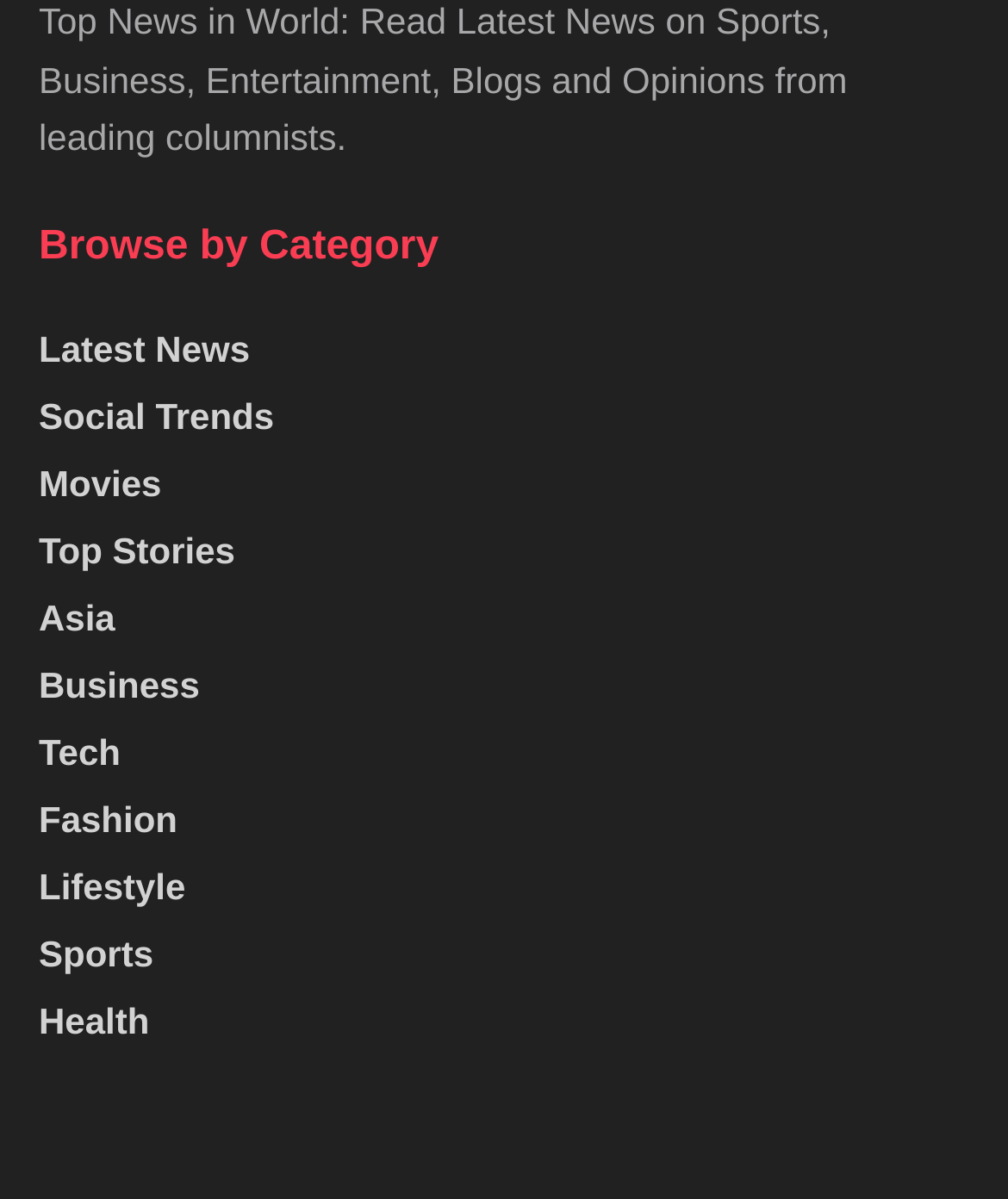Find the bounding box coordinates of the element's region that should be clicked in order to follow the given instruction: "Read top stories". The coordinates should consist of four float numbers between 0 and 1, i.e., [left, top, right, bottom].

[0.038, 0.442, 0.233, 0.476]